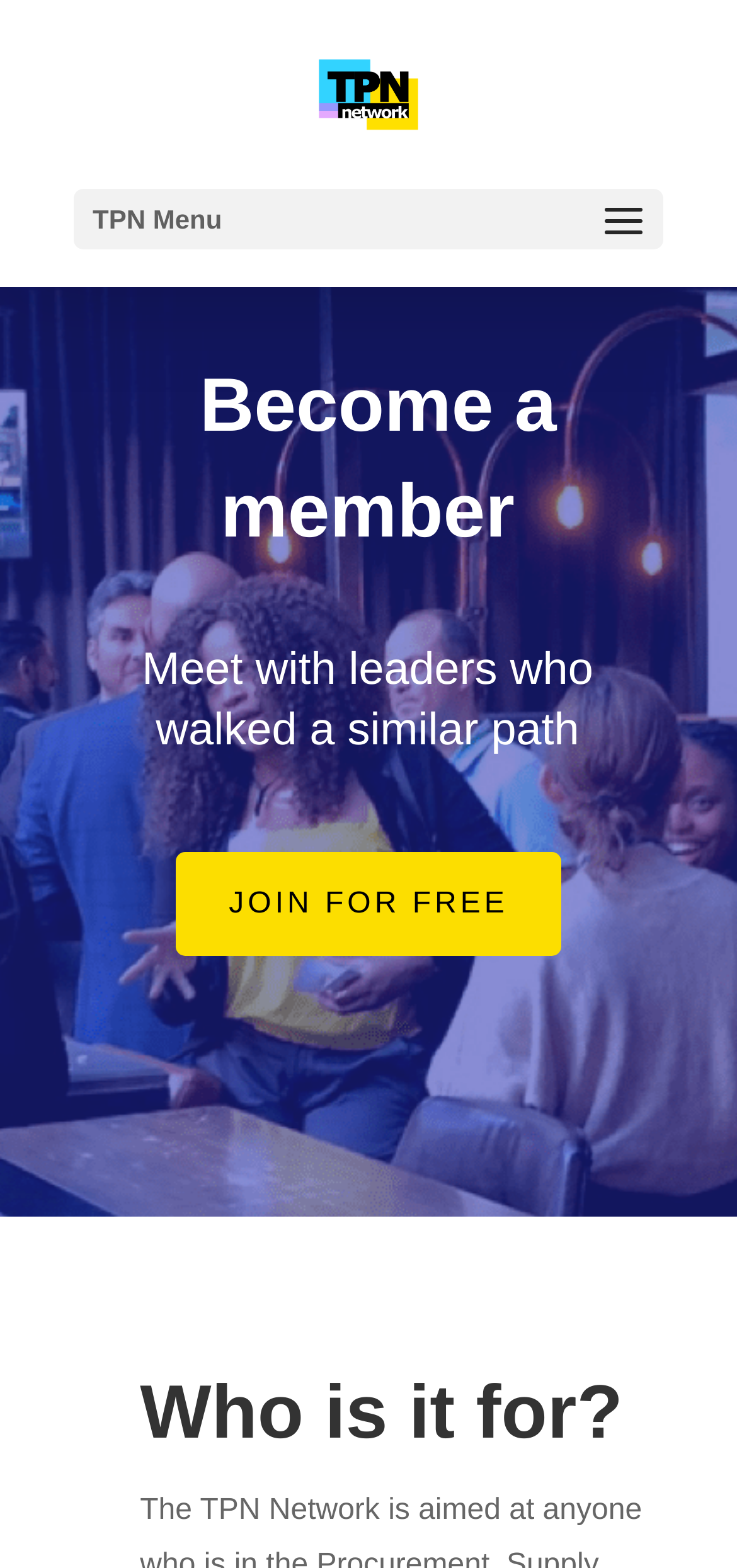Find the coordinates for the bounding box of the element with this description: "join for free".

[0.239, 0.543, 0.761, 0.609]